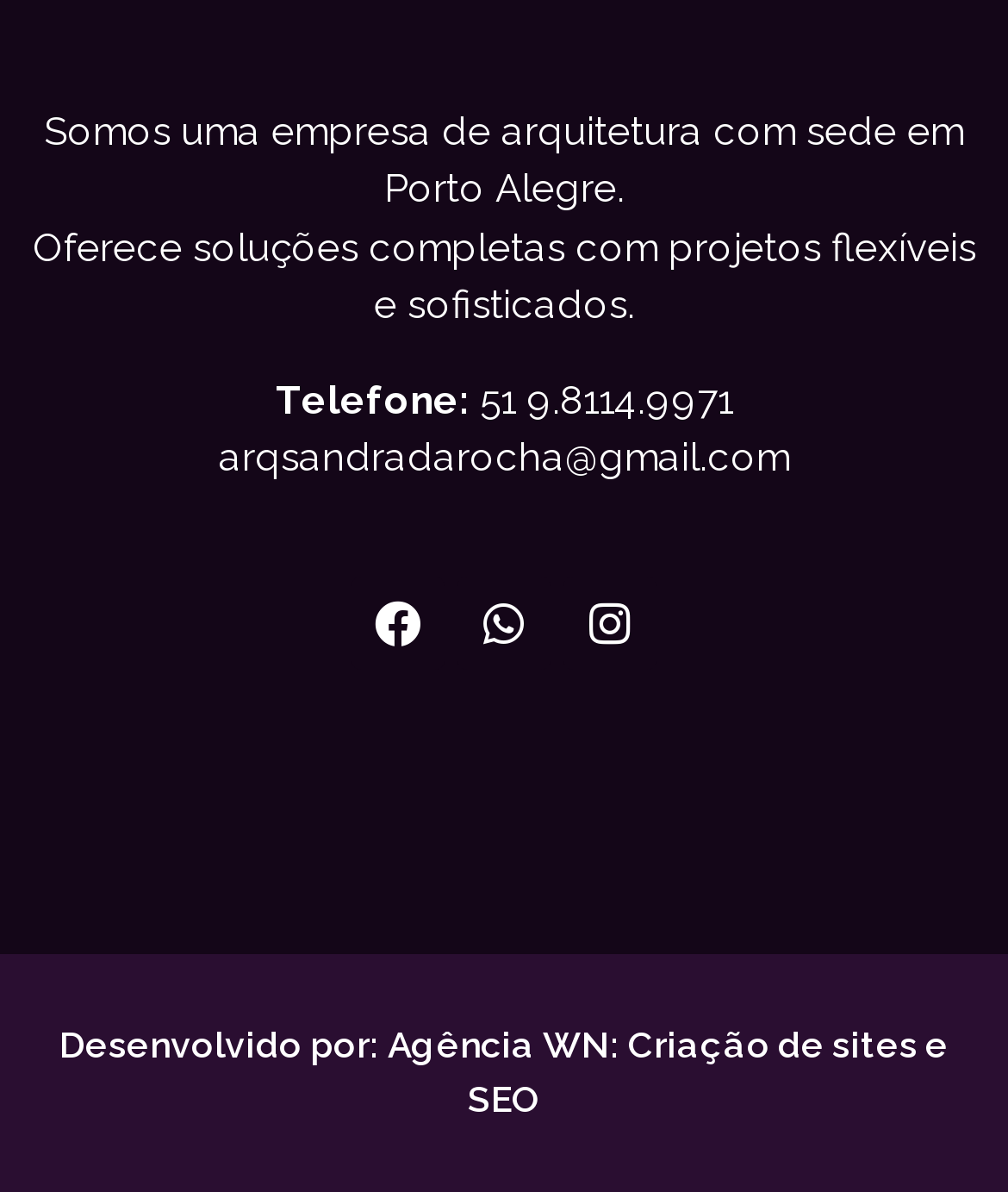Given the element description: "SEO", predict the bounding box coordinates of the UI element it refers to, using four float numbers between 0 and 1, i.e., [left, top, right, bottom].

[0.464, 0.905, 0.536, 0.94]